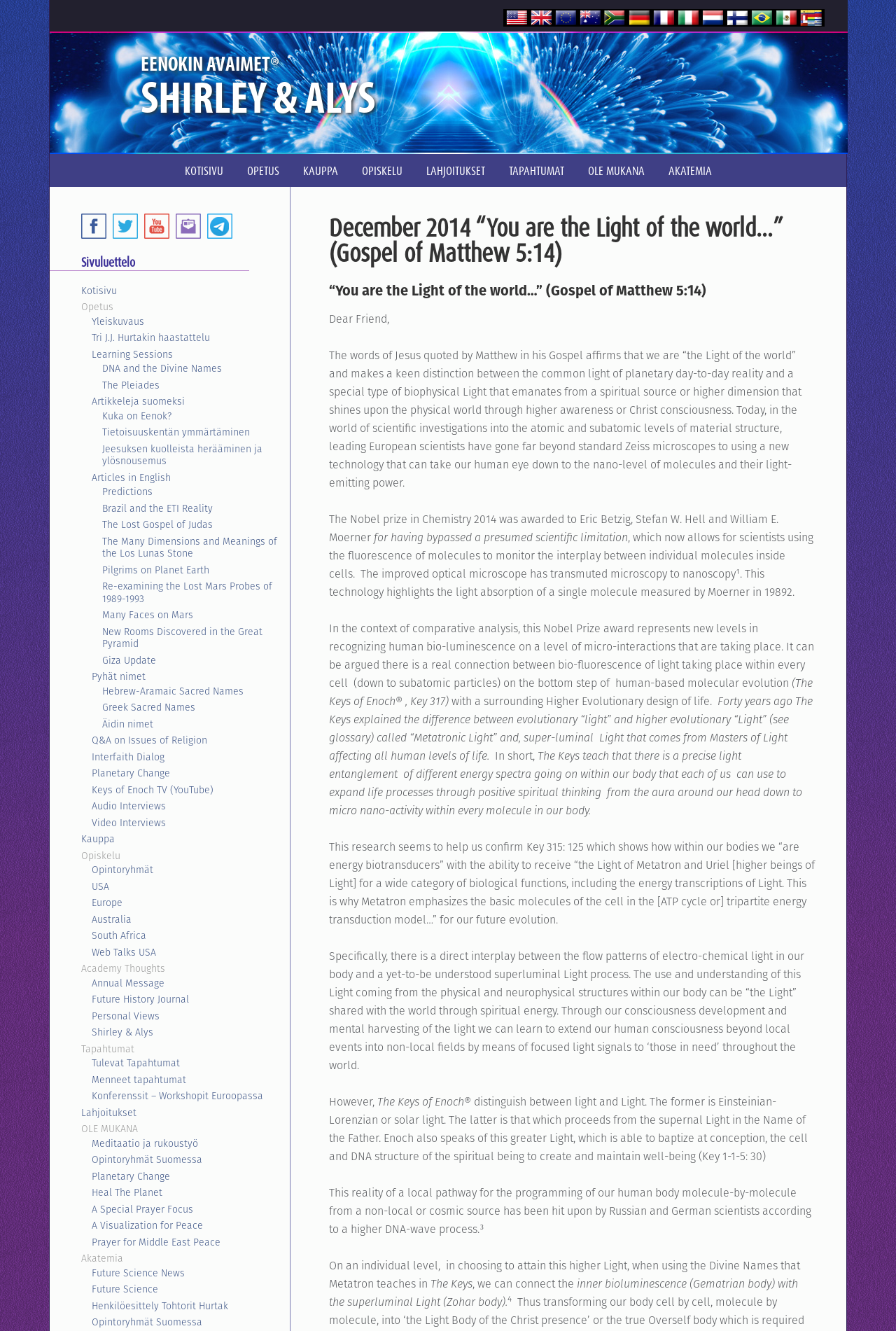Please identify the primary heading of the webpage and give its text content.

December 2014 “You are the Light of the world…” (Gospel of Matthew 5:14)